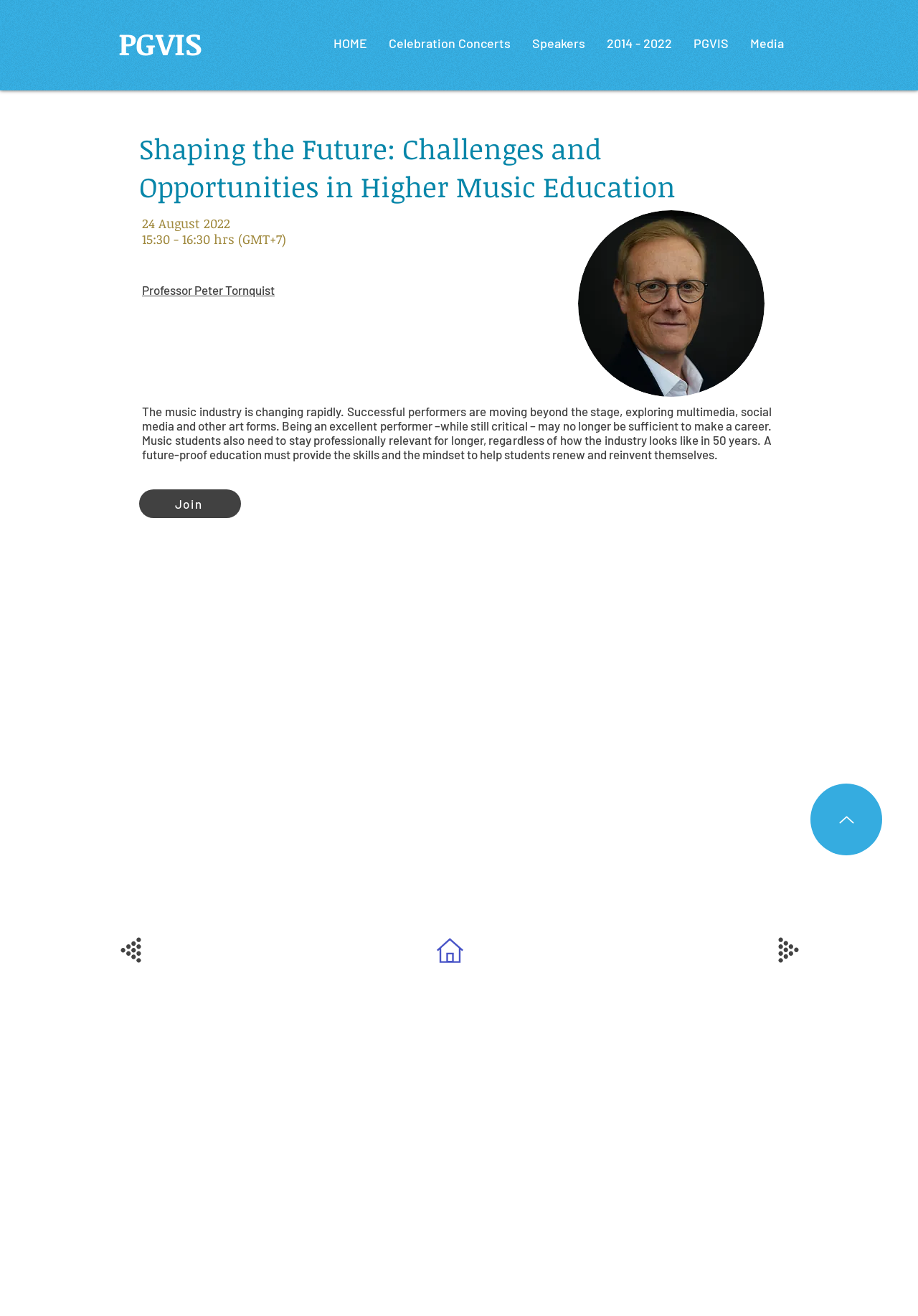Identify the bounding box coordinates of the clickable region necessary to fulfill the following instruction: "Search this website". The bounding box coordinates should be four float numbers between 0 and 1, i.e., [left, top, right, bottom].

None